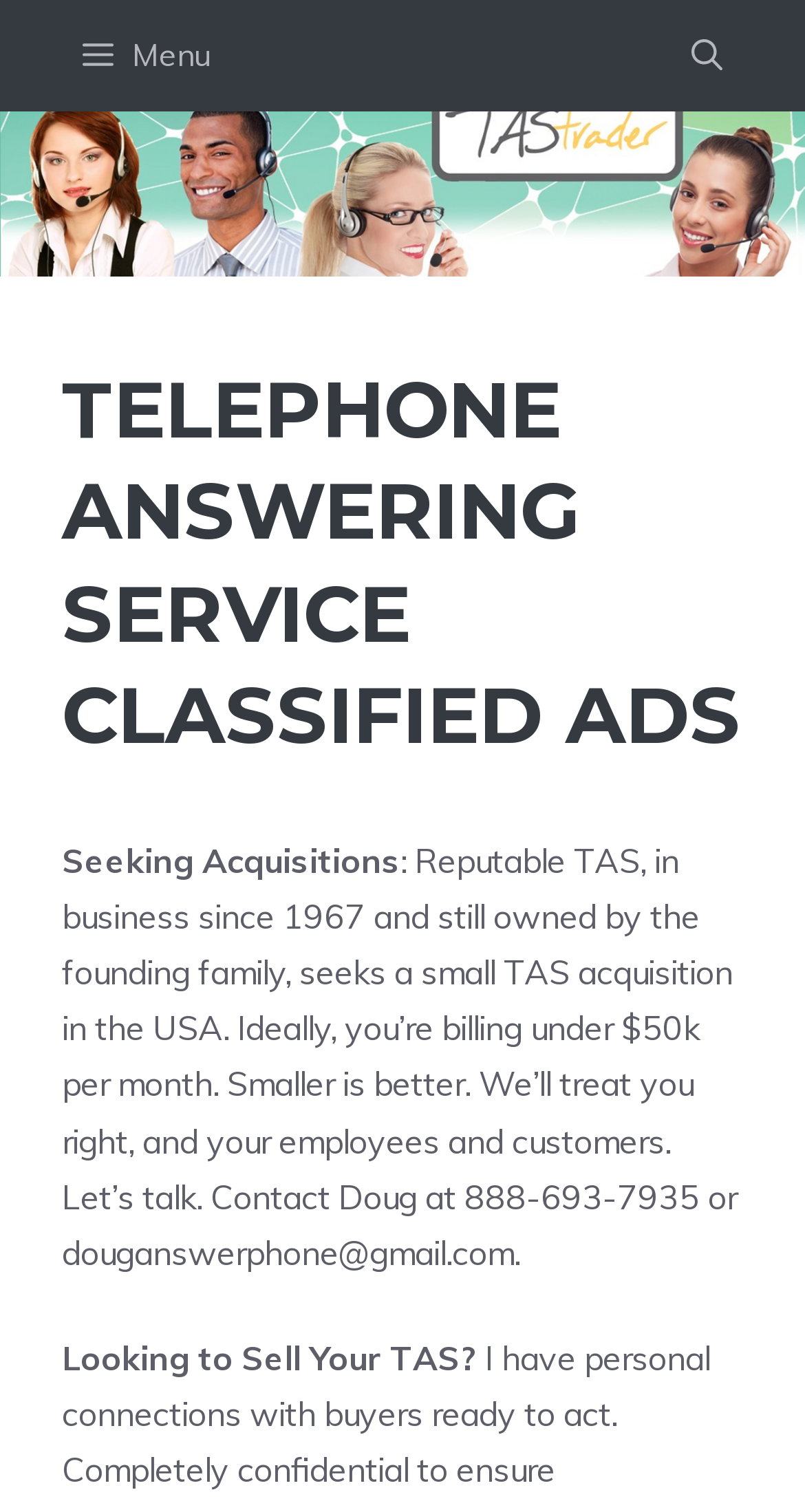What is the ideal billing size for the TAS acquisition?
Look at the image and construct a detailed response to the question.

The webpage mentions 'Ideally, you’re billing under $50k per month. Smaller is better.' in the 'Seeking Acquisitions' section, indicating that the ideal billing size for the TAS acquisition is under $50k per month.